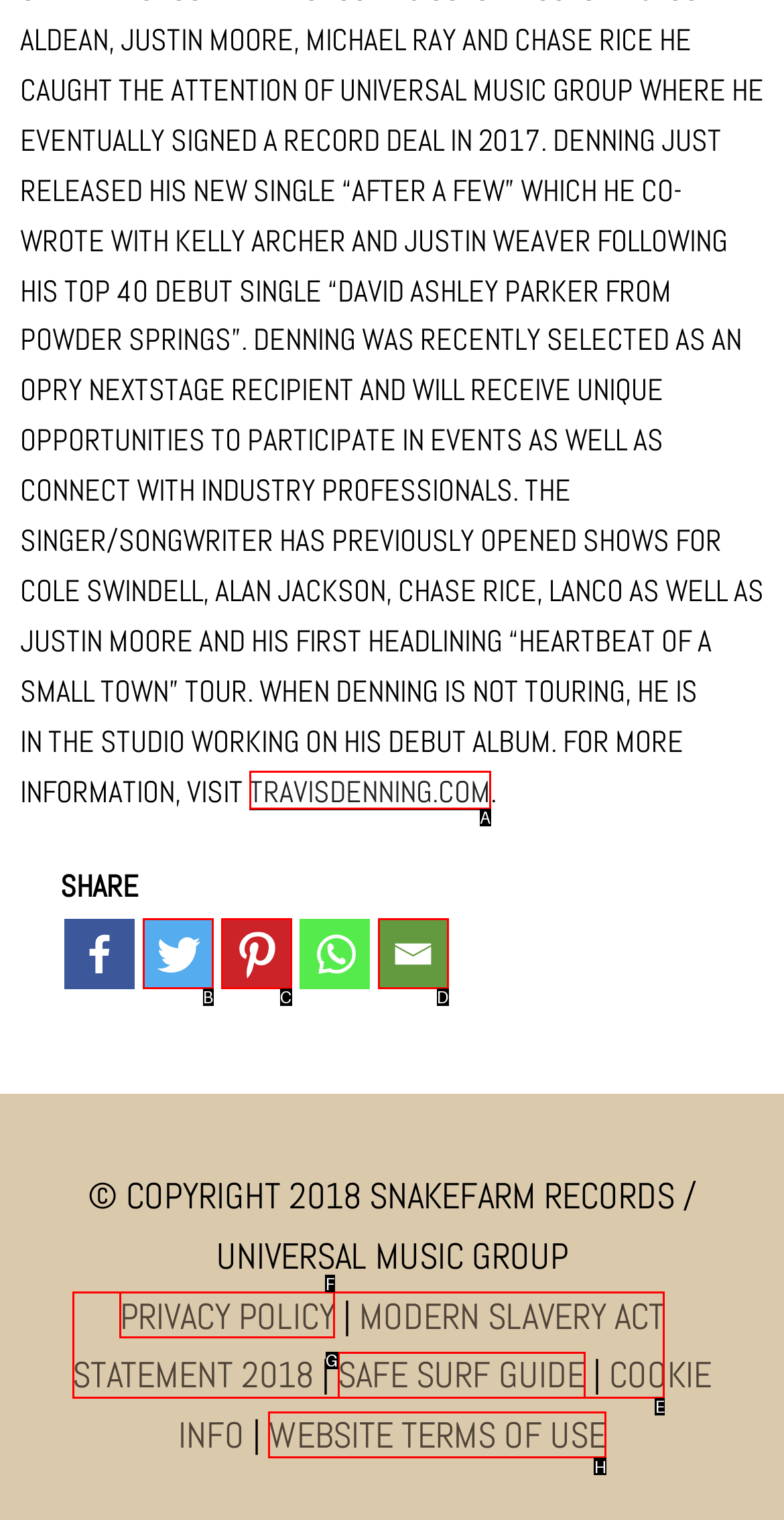From the options shown, which one fits the description: Website Terms of Use? Respond with the appropriate letter.

H